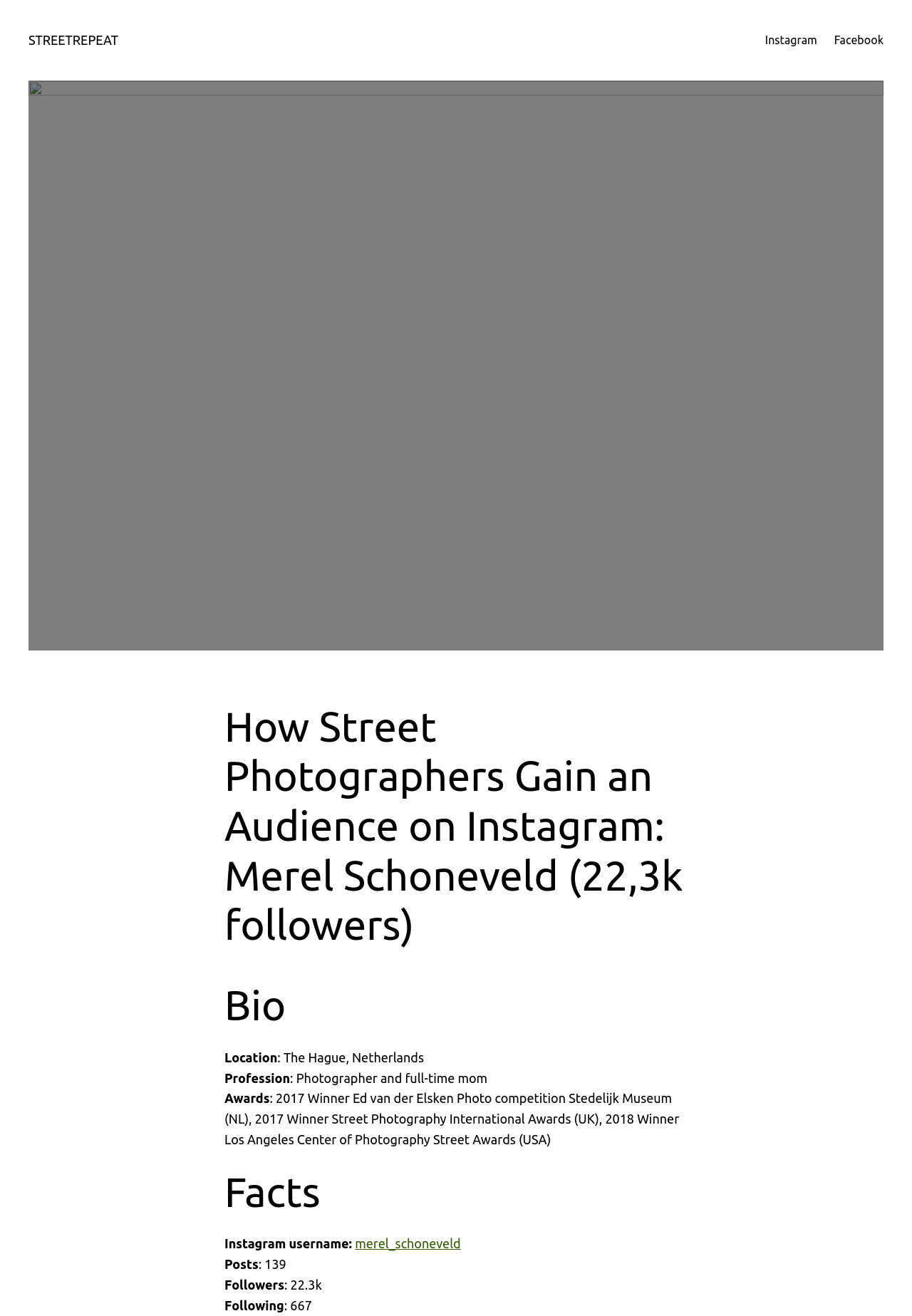Analyze the image and answer the question with as much detail as possible: 
Where is Merel Schoneveld from?

I found the answer by looking at the 'Bio' section, where it says 'Location: The Hague, Netherlands'.